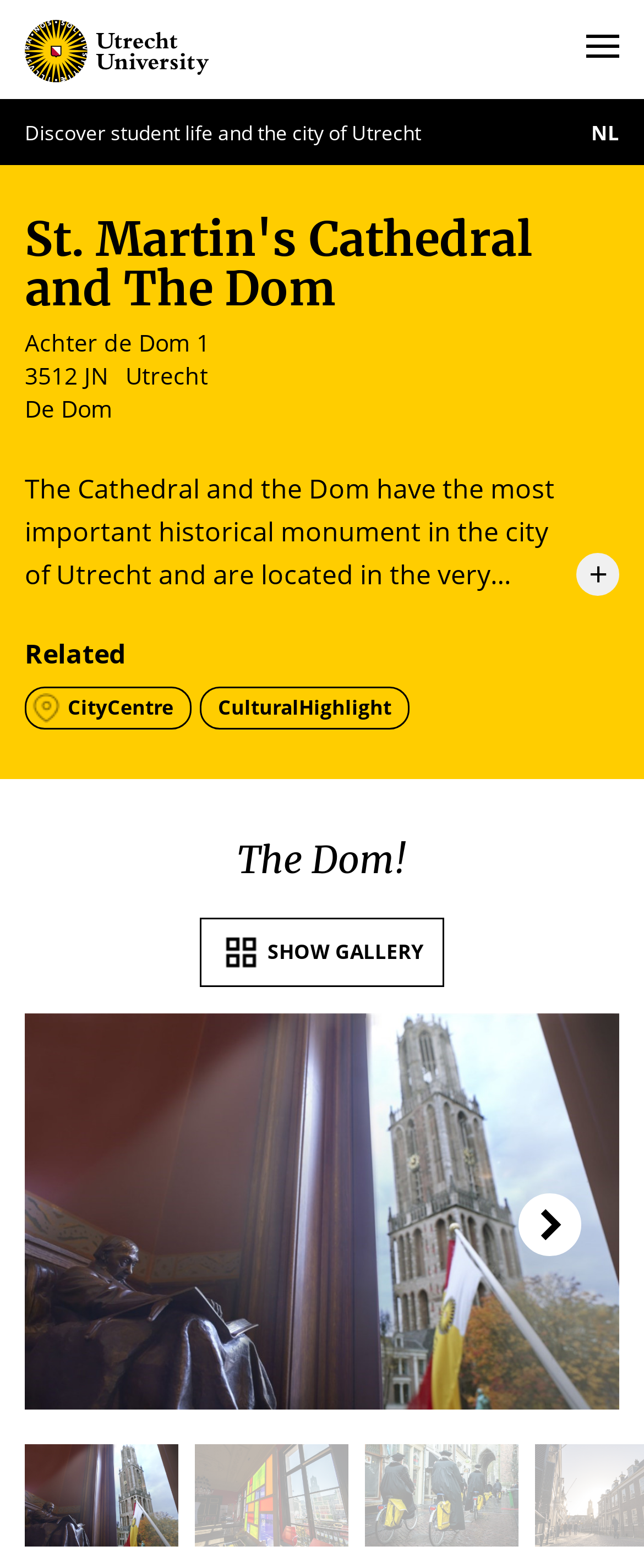Produce an elaborate caption capturing the essence of the webpage.

The webpage is about St. Martin's Cathedral and The Dom, a historical monument in Utrecht, Netherlands. At the top, there is a large image taking up most of the width, with a smaller image on the left side. Below the images, there is a description list with two sections. The first section has a link and a small image, while the second section has a brief text about student life and the city of Utrecht. On the right side of the second section, there is another link with the text "NL".

Below the description list, there is a heading with the title "St. Martin's Cathedral and The Dom". Underneath, there are three lines of text providing the address of the monument. Next to the address, there is a link with the text "De Dom". 

Following the address, there is a paragraph of text describing the cathedral and the Dom, highlighting its Gothic style, high ceiling, and stained glass windows. The text also mentions a small cloister with decorated columns surrounding a labyrinth.

Below the descriptive text, there is a heading with the title "Related", followed by two links with the texts "CityCentre" and "CulturalHighlight". 

The webpage also features an article section with a heading "The Dom!" and another heading "SHOW GALLERY". Below the headings, there are four images arranged in a row, showcasing the monument from different angles.